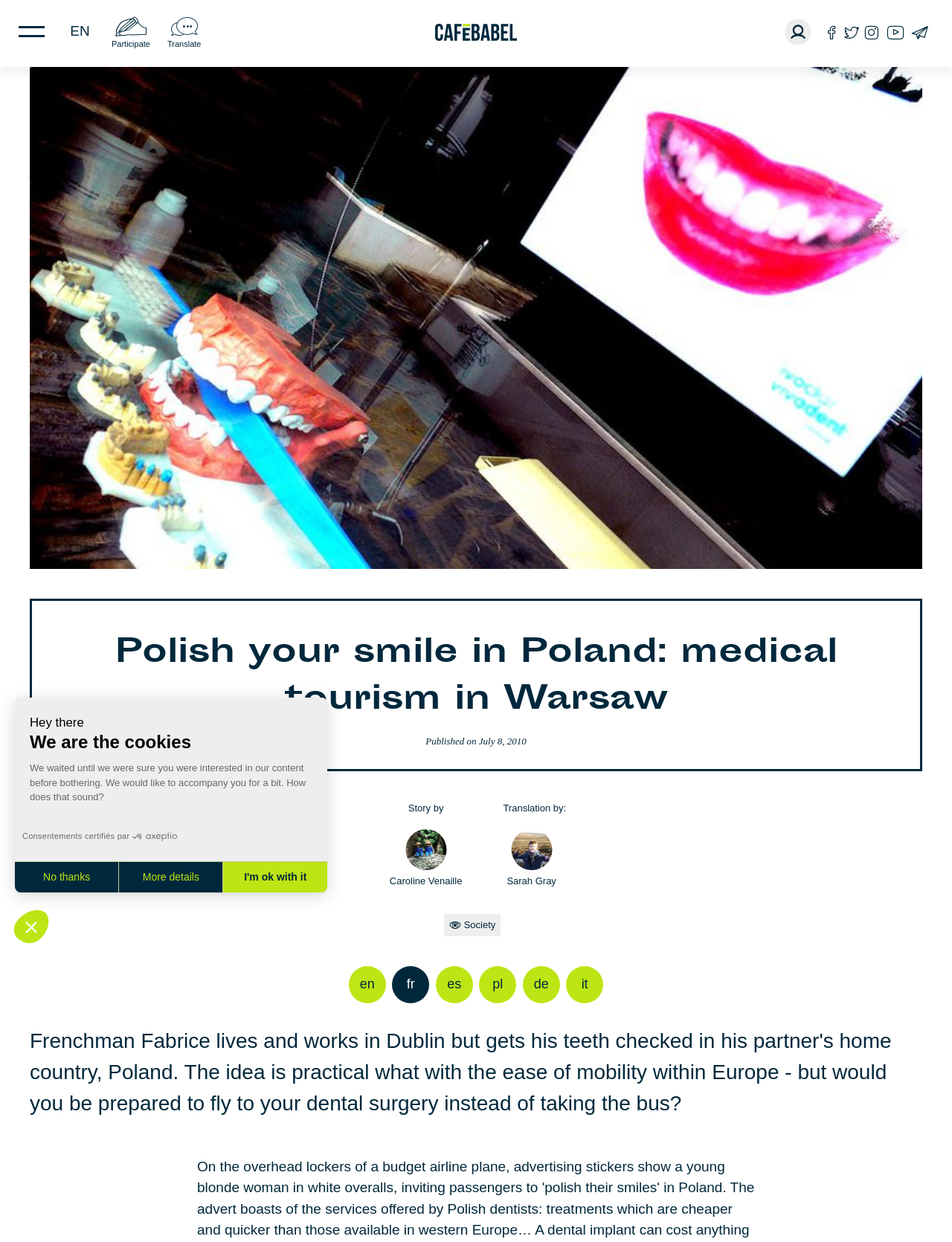What is the name of the website?
Please ensure your answer to the question is detailed and covers all necessary aspects.

I determined the answer by looking at the logo of the website, which is an image with the text 'logo Cafébabel'.